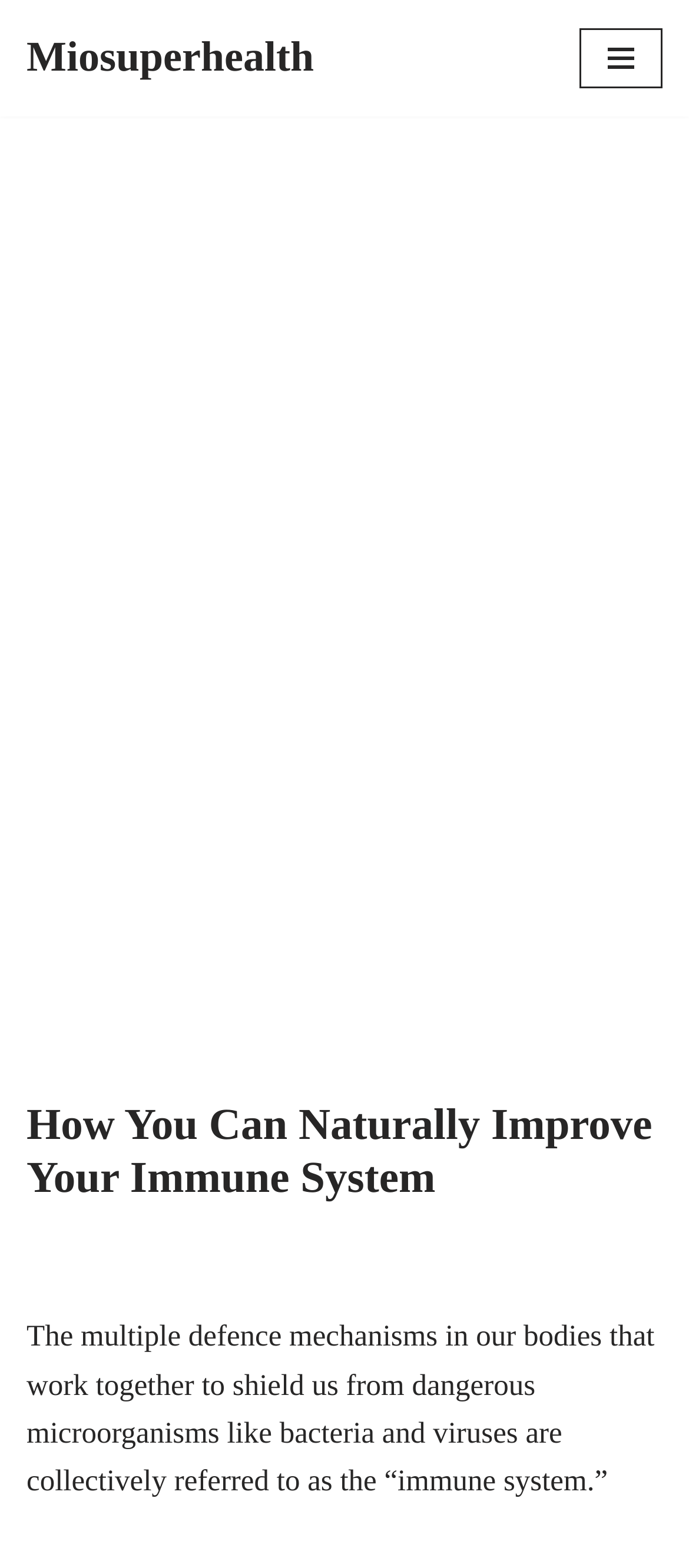What is the immune system?
Provide a detailed and extensive answer to the question.

Based on the webpage content, the immune system is referred to as the multiple defence mechanisms in our bodies that work together to shield us from dangerous microorganisms like bacteria and viruses.